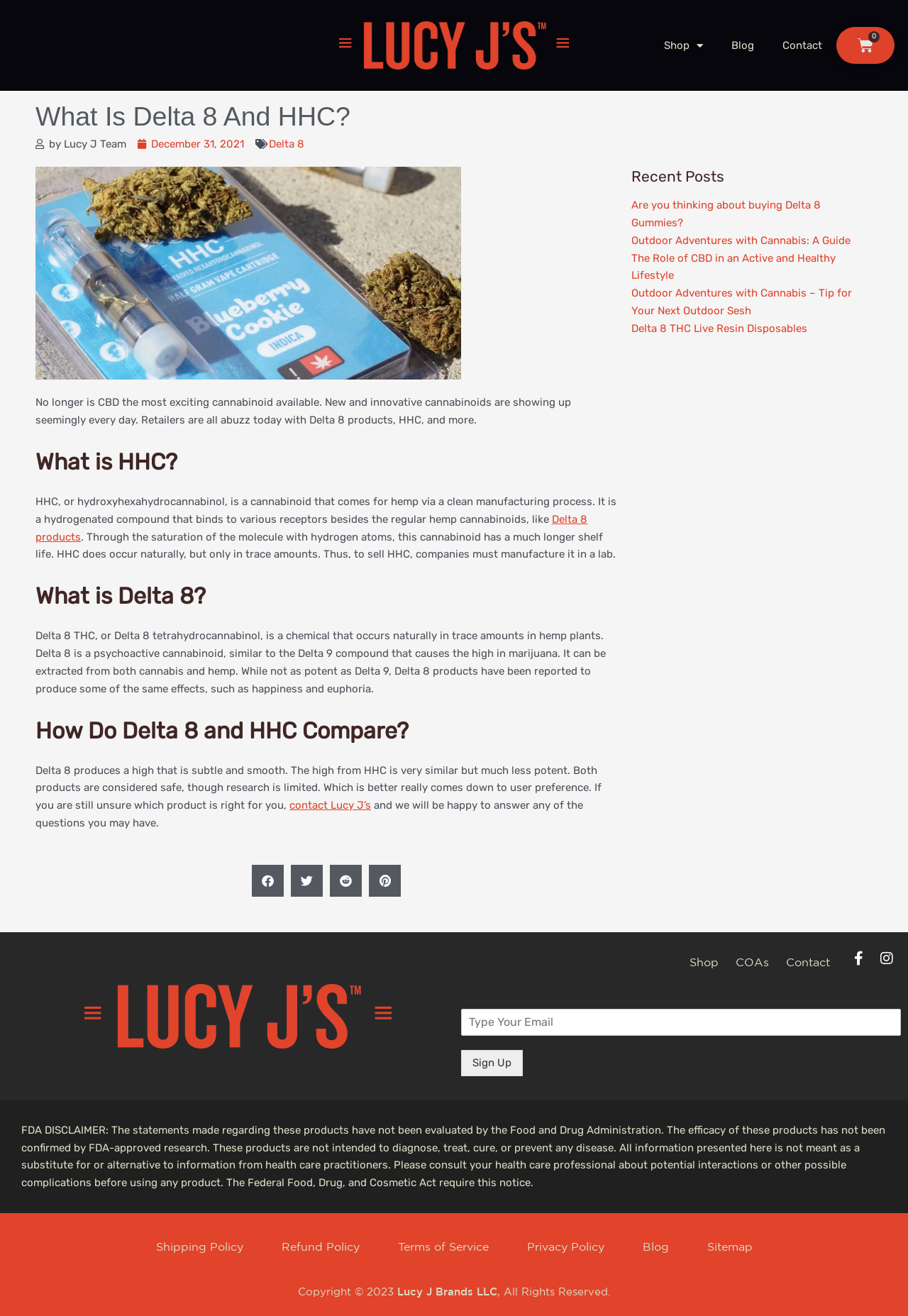Specify the bounding box coordinates of the region I need to click to perform the following instruction: "Read the blog post 'What Is Delta 8 And HHC?'". The coordinates must be four float numbers in the range of 0 to 1, i.e., [left, top, right, bottom].

[0.039, 0.074, 0.961, 0.103]